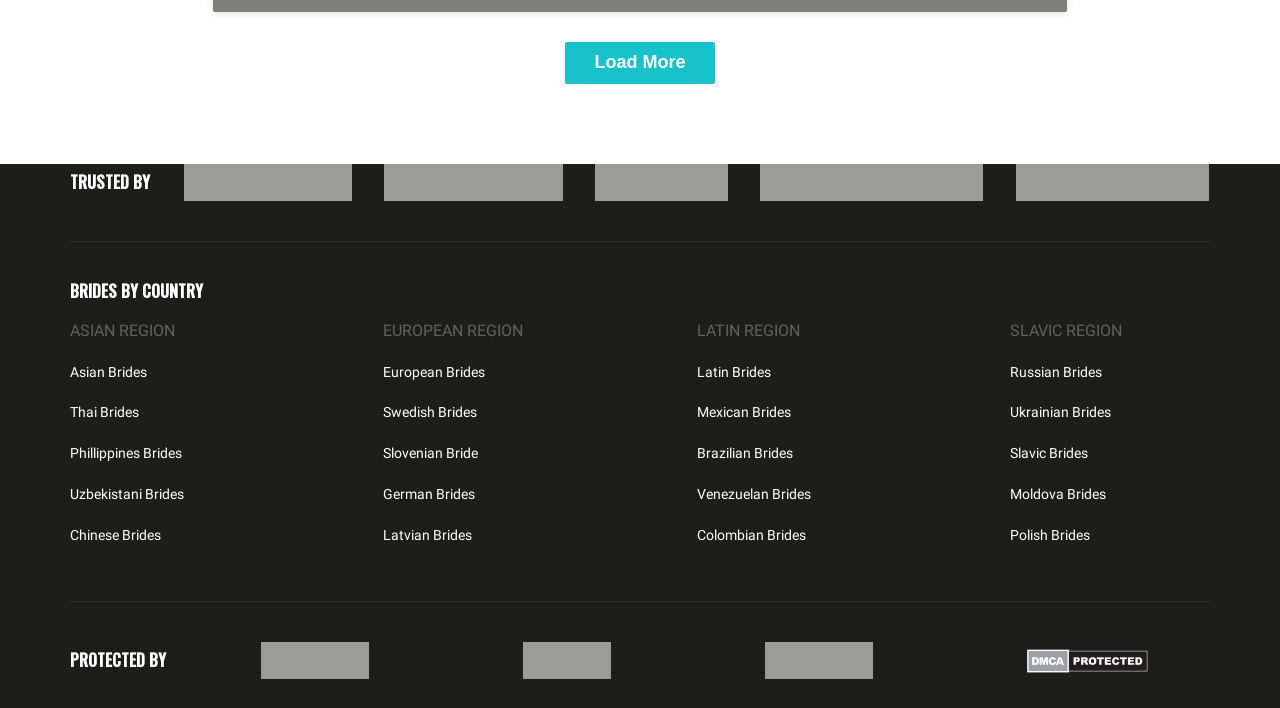With reference to the image, please provide a detailed answer to the following question: What is the purpose of the 'Load More' button?

The 'Load More' button is located at the top of the webpage, and its purpose is to load more content, likely more brides' profiles or information, when clicked.